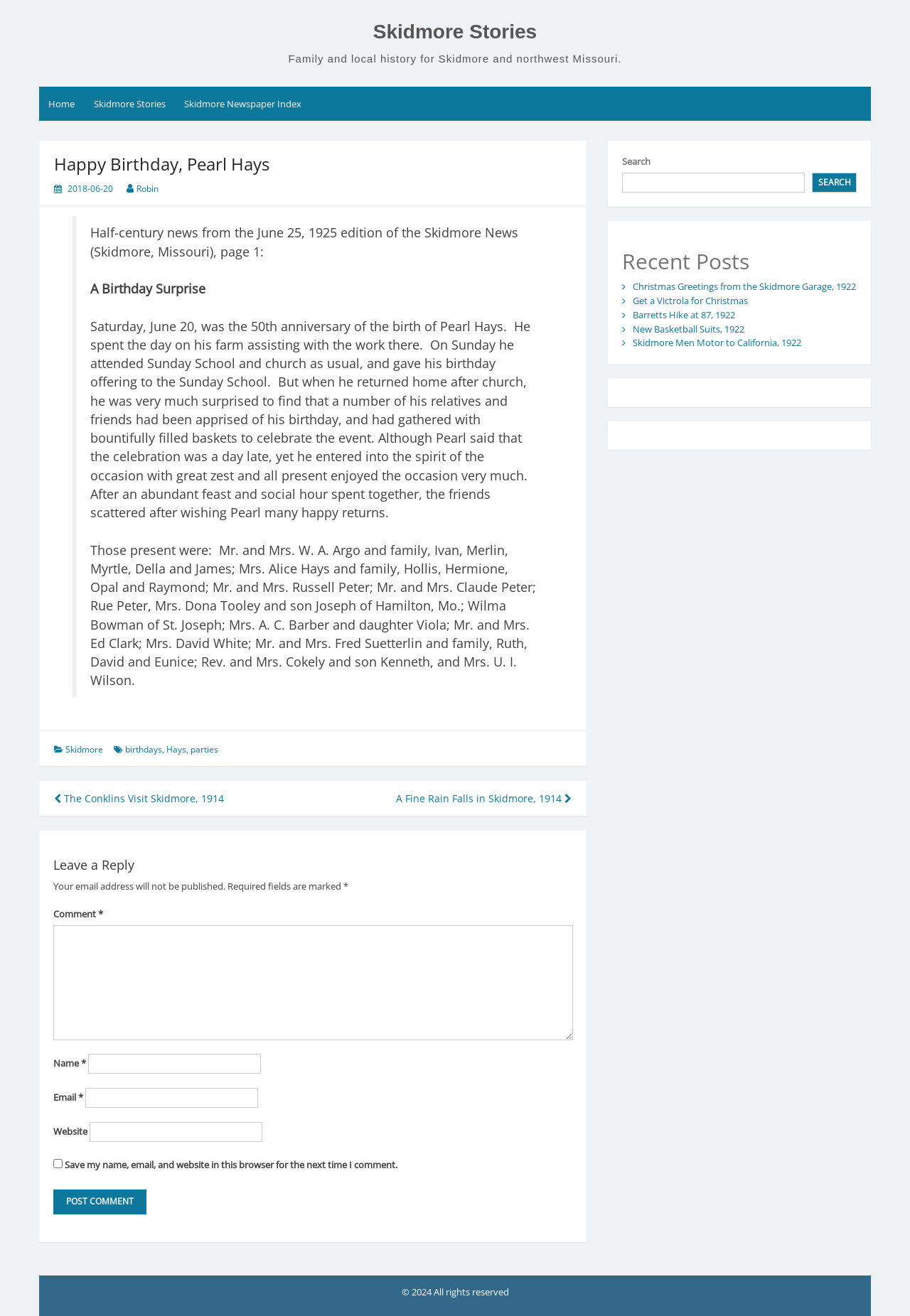Using the webpage screenshot, locate the HTML element that fits the following description and provide its bounding box: "parent_node: Website name="url"".

[0.098, 0.853, 0.288, 0.867]